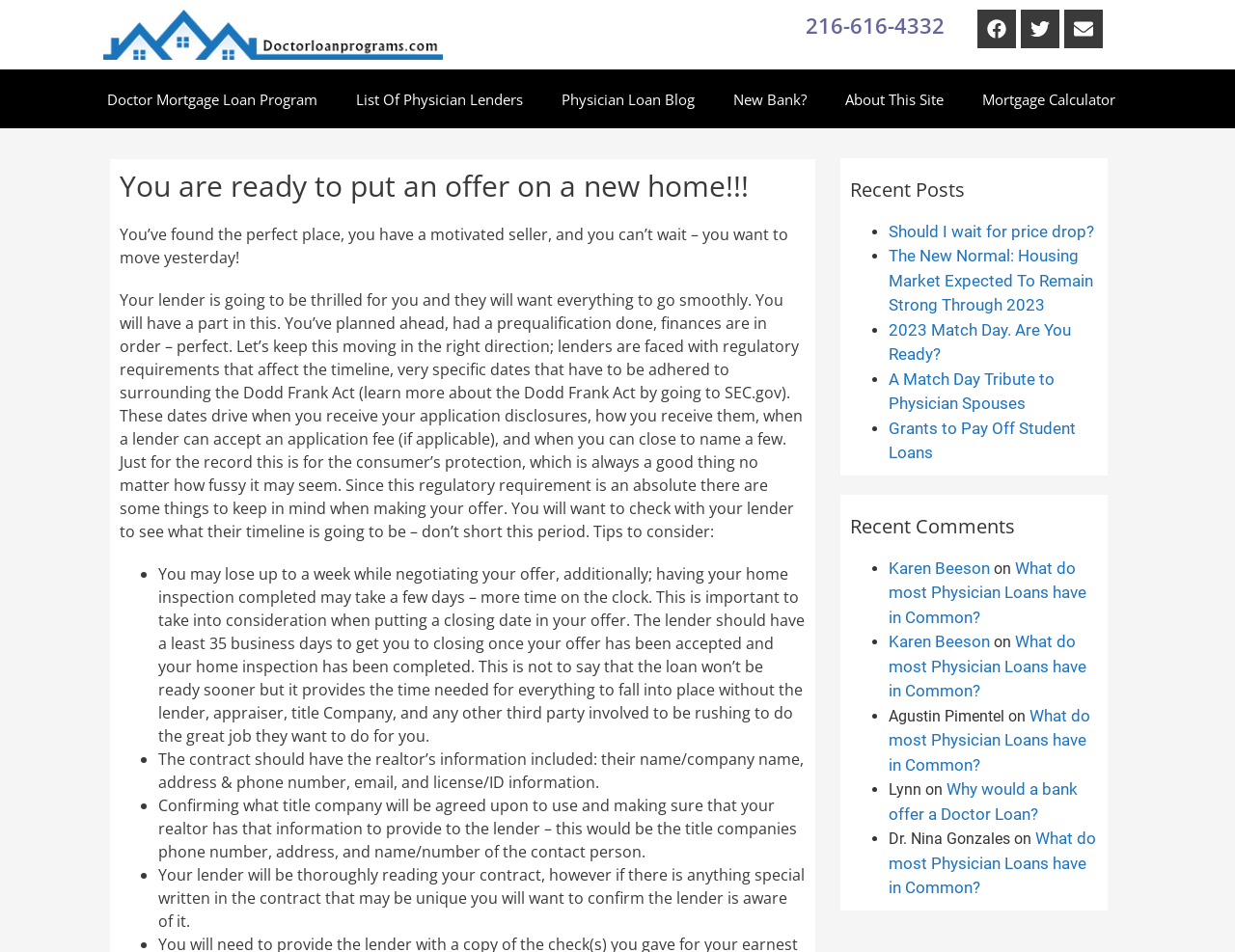Please find the bounding box coordinates in the format (top-left x, top-left y, bottom-right x, bottom-right y) for the given element description. Ensure the coordinates are floating point numbers between 0 and 1. Description: Physician Loan Blog

[0.439, 0.061, 0.578, 0.148]